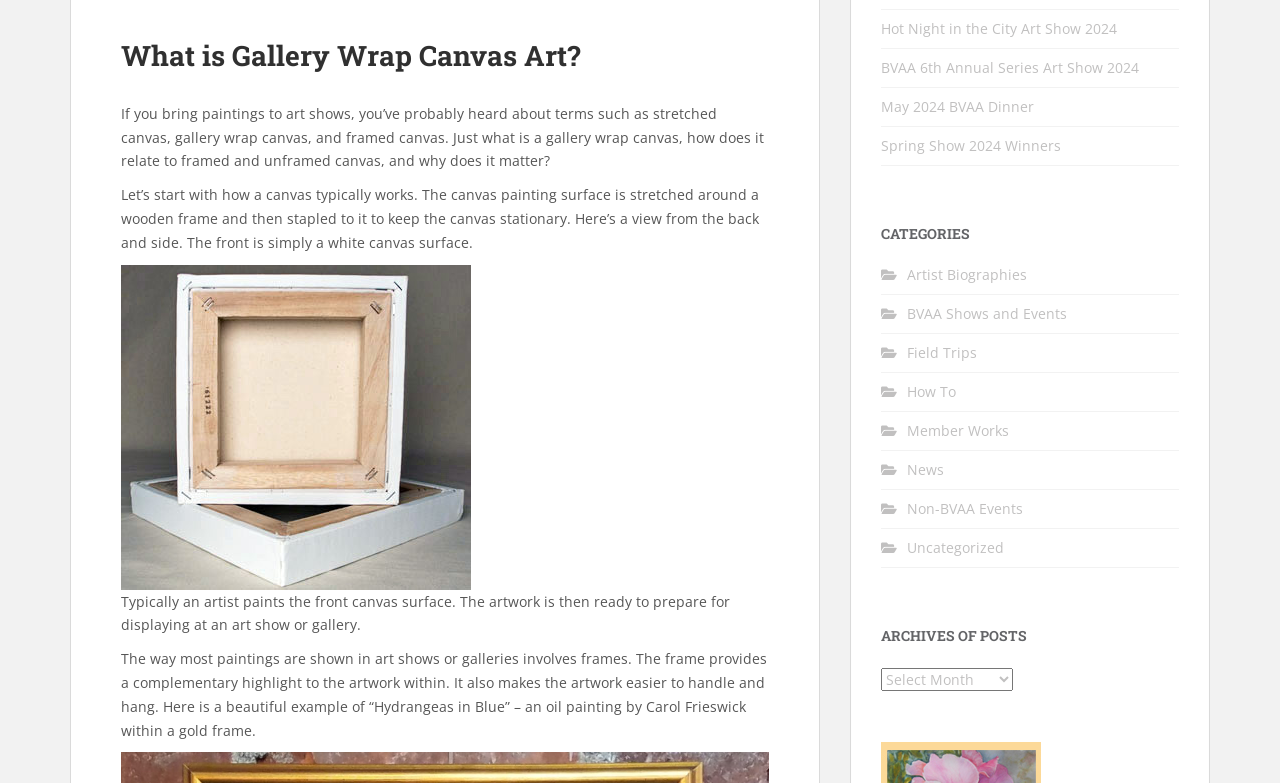Determine the bounding box coordinates for the UI element with the following description: "Uncategorized". The coordinates should be four float numbers between 0 and 1, represented as [left, top, right, bottom].

[0.709, 0.687, 0.784, 0.711]